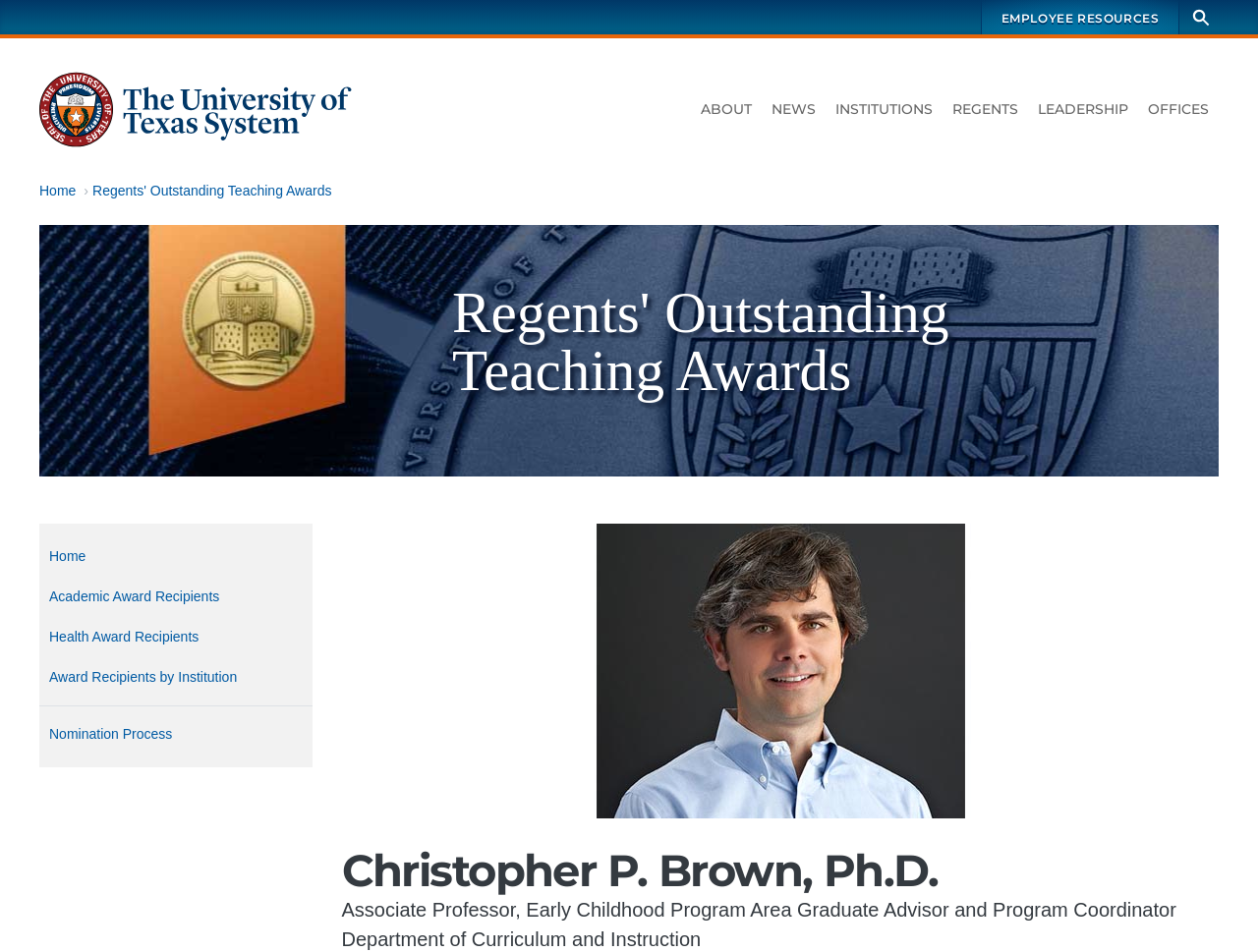From the given element description: "Regents' Outstanding Teaching Awards", find the bounding box for the UI element. Provide the coordinates as four float numbers between 0 and 1, in the order [left, top, right, bottom].

[0.073, 0.192, 0.264, 0.208]